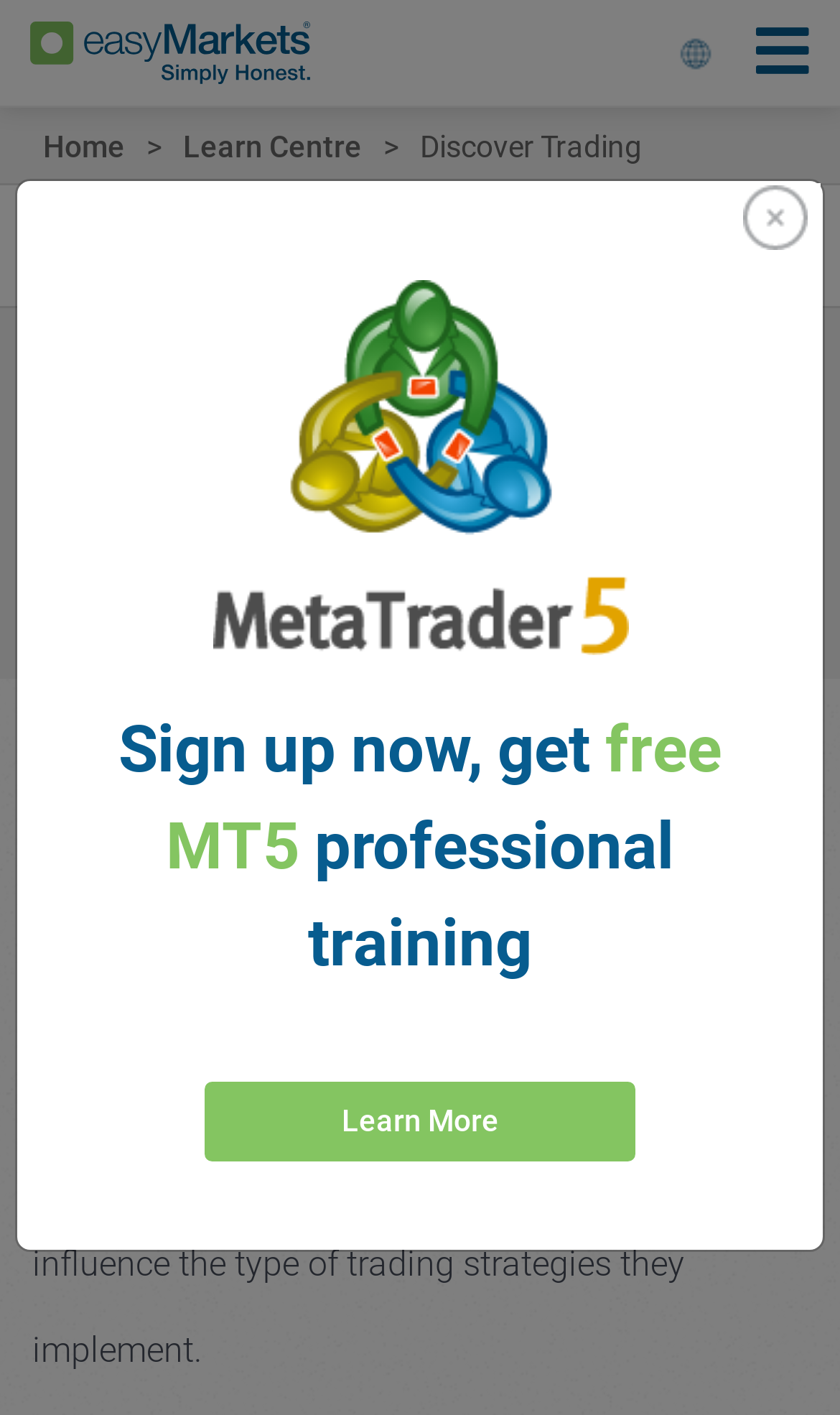How many navigation links are there?
Look at the image and provide a detailed response to the question.

There are three navigation links: 'Home', 'Learn Centre', and 'Discover Trading'. These links can be found in the top navigation bar of the webpage, with bounding box coordinates [0.051, 0.091, 0.149, 0.116], [0.218, 0.091, 0.431, 0.116], and [0.5, 0.091, 0.764, 0.116] respectively.